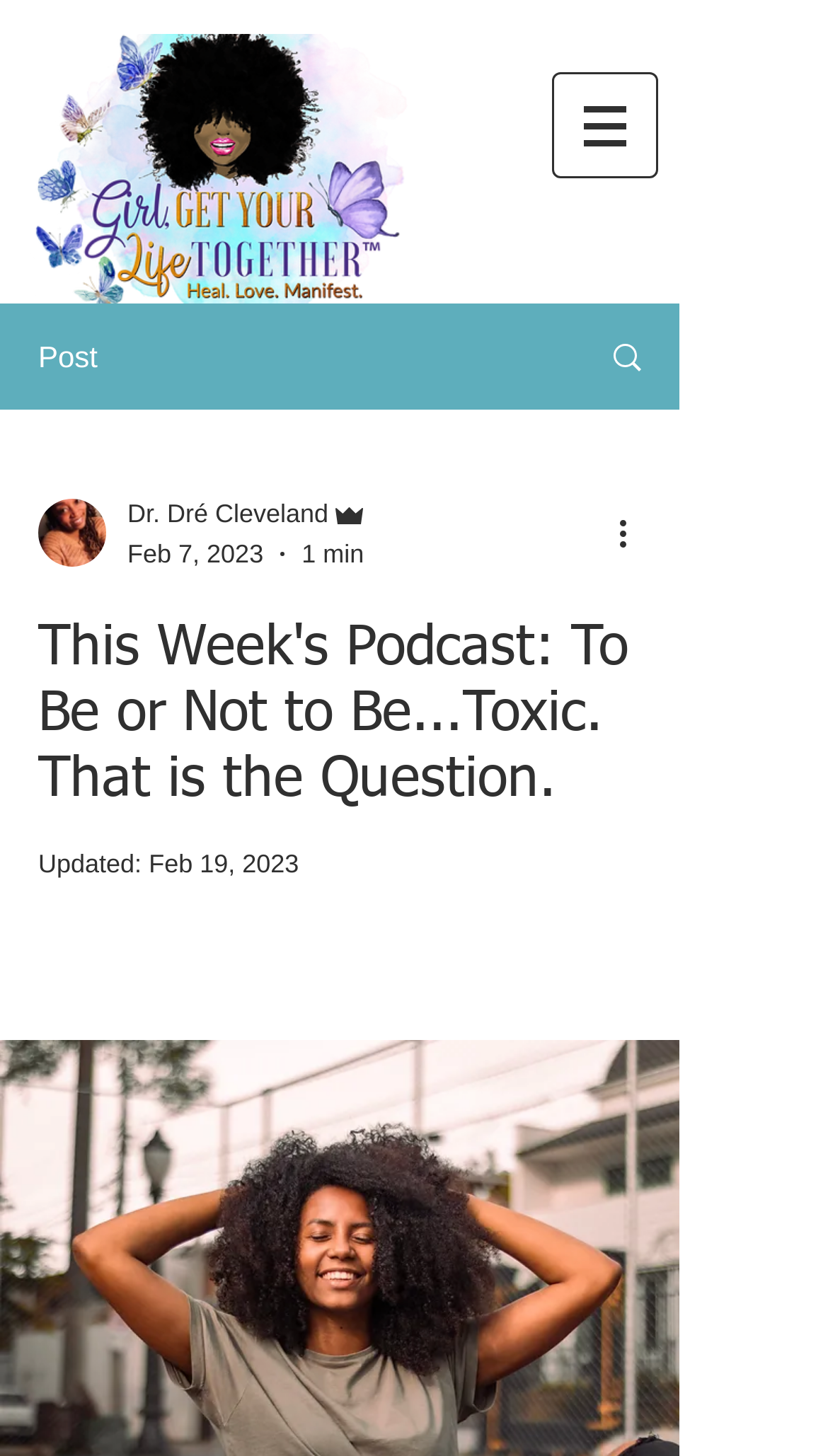What is the duration of the podcast?
Refer to the image and respond with a one-word or short-phrase answer.

1 min